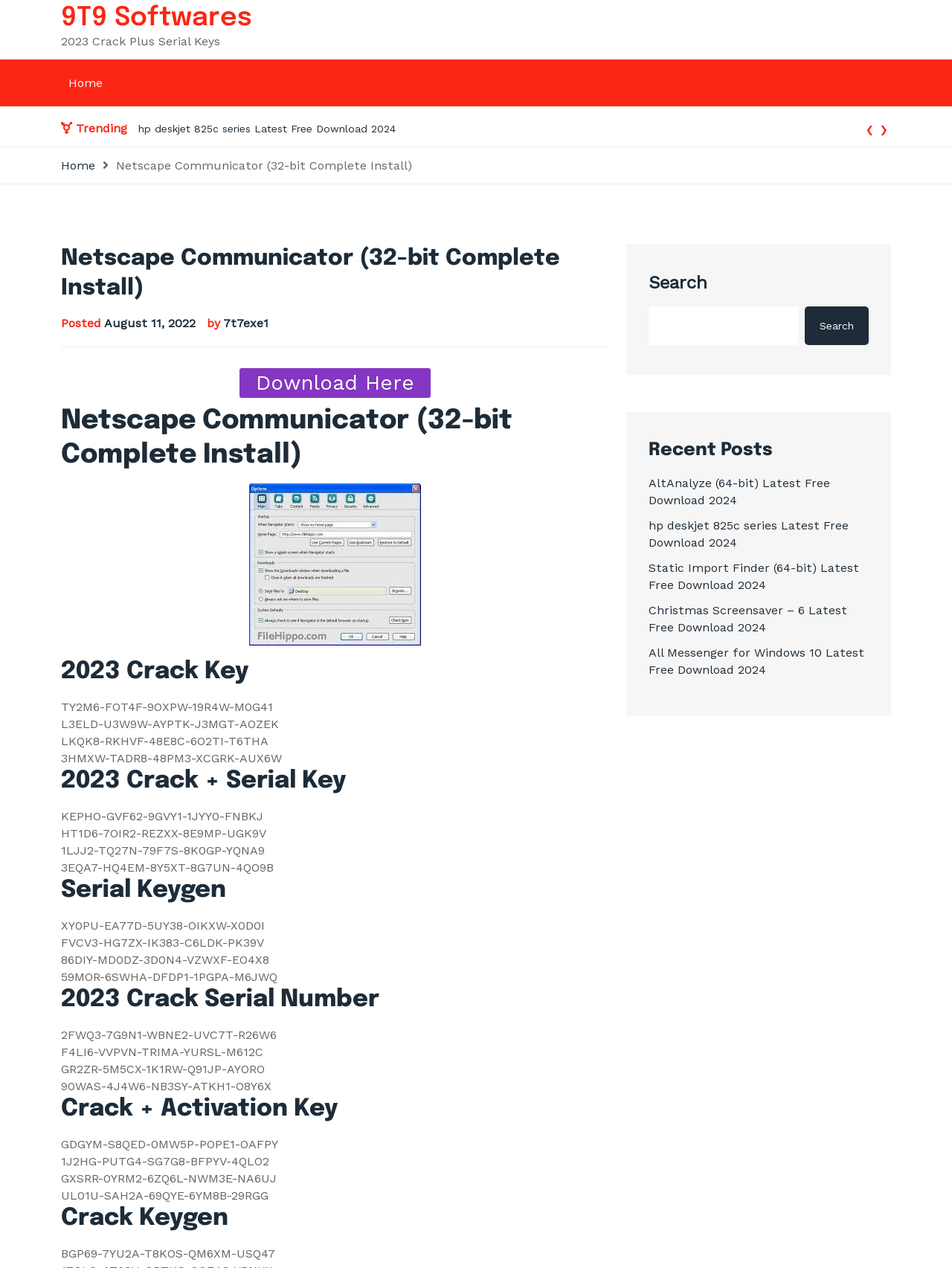Locate the bounding box coordinates of the area you need to click to fulfill this instruction: 'Click on the 'Download Here' button'. The coordinates must be in the form of four float numbers ranging from 0 to 1: [left, top, right, bottom].

[0.251, 0.29, 0.452, 0.314]